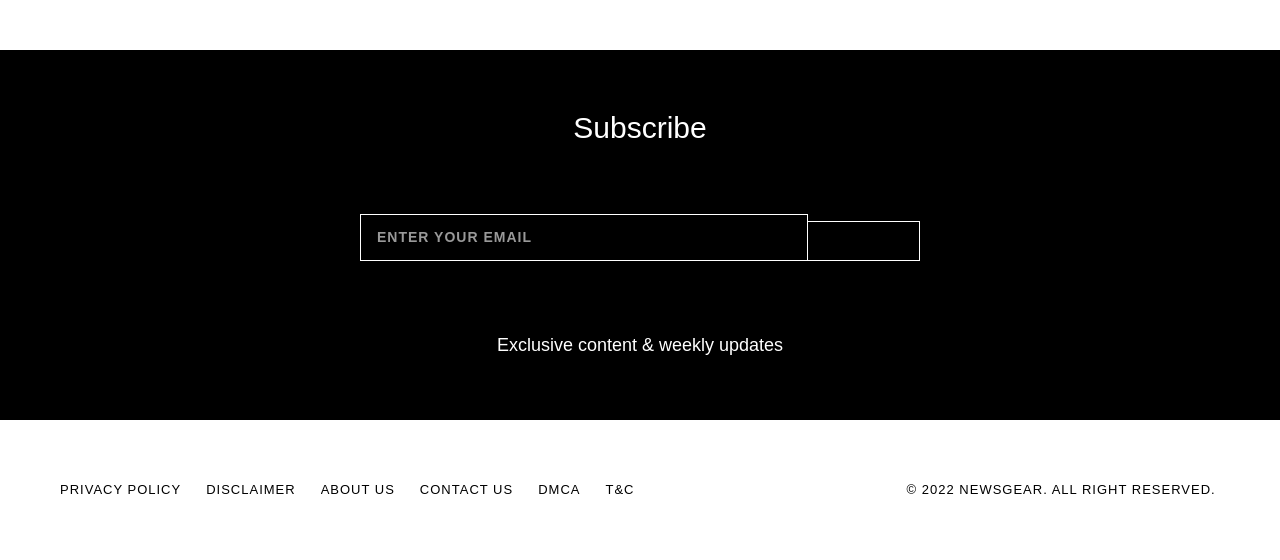Identify the bounding box coordinates of the area that should be clicked in order to complete the given instruction: "Contact us". The bounding box coordinates should be four float numbers between 0 and 1, i.e., [left, top, right, bottom].

[0.328, 0.861, 0.401, 0.889]